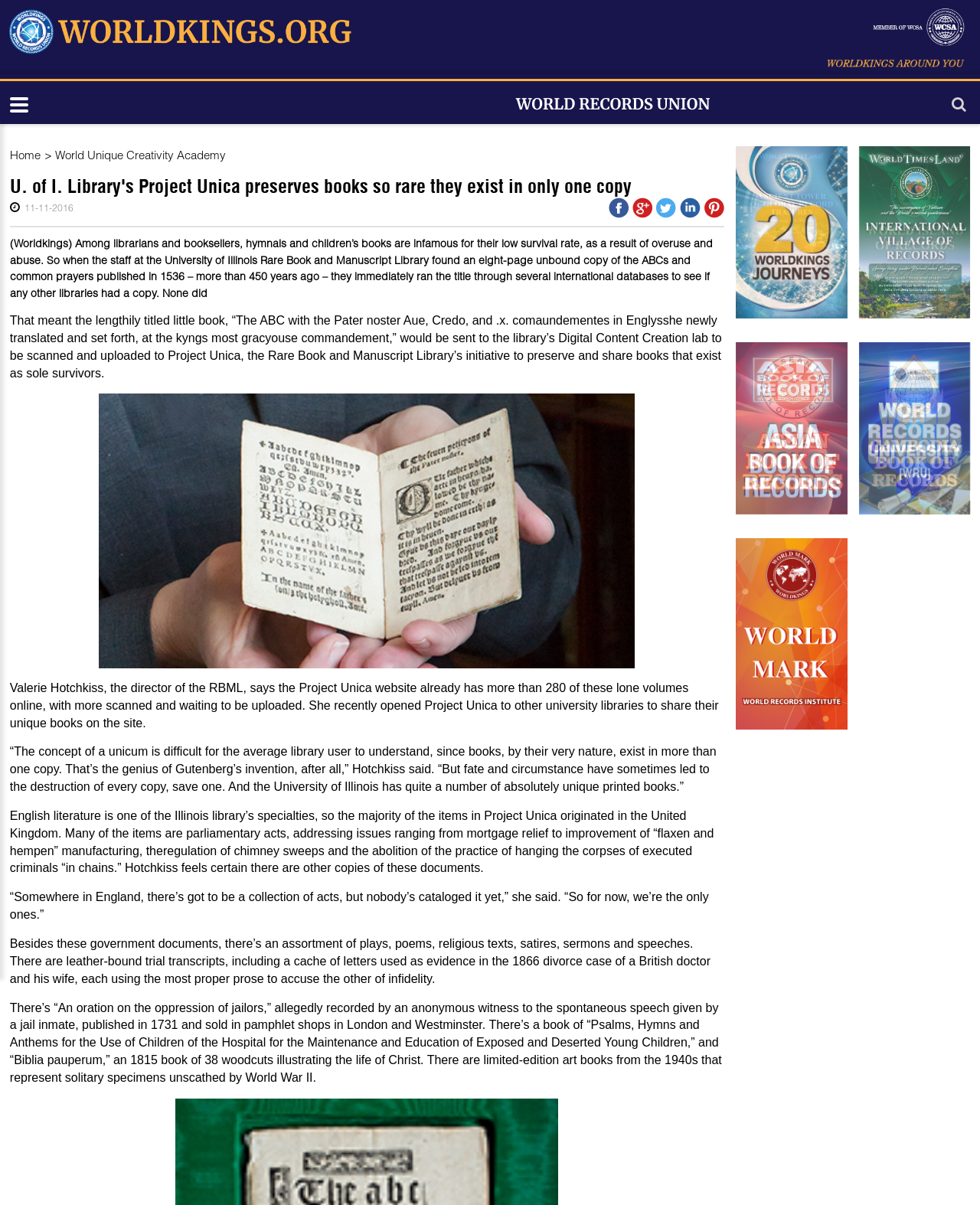What is the name of the library's initiative?
Based on the visual details in the image, please answer the question thoroughly.

The answer can be found in the text 'That meant the lengthily titled little book, “The ABC with the Pater noster Aue, Credo, and.x. comaundementes in Englysshe newly translated and set forth, at the kyngs most gracyouse commandement,” would be sent to the library’s Digital Content Creation lab to be scanned and uploaded to Project Unica, the Rare Book and Manuscript Library’s initiative to preserve and share books that exist as sole survivors.'